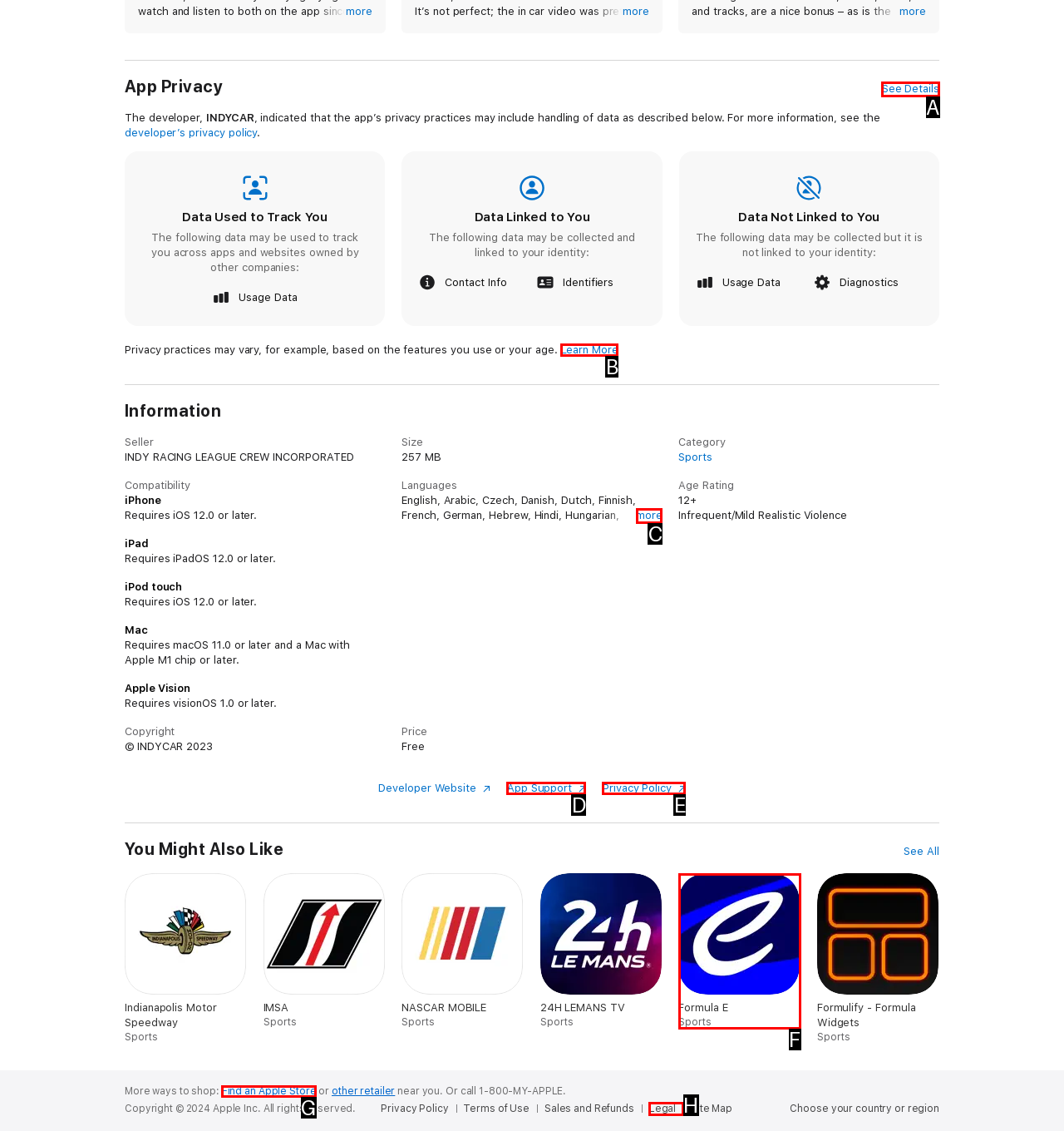Show which HTML element I need to click to perform this task: Learn more about privacy practices Answer with the letter of the correct choice.

B